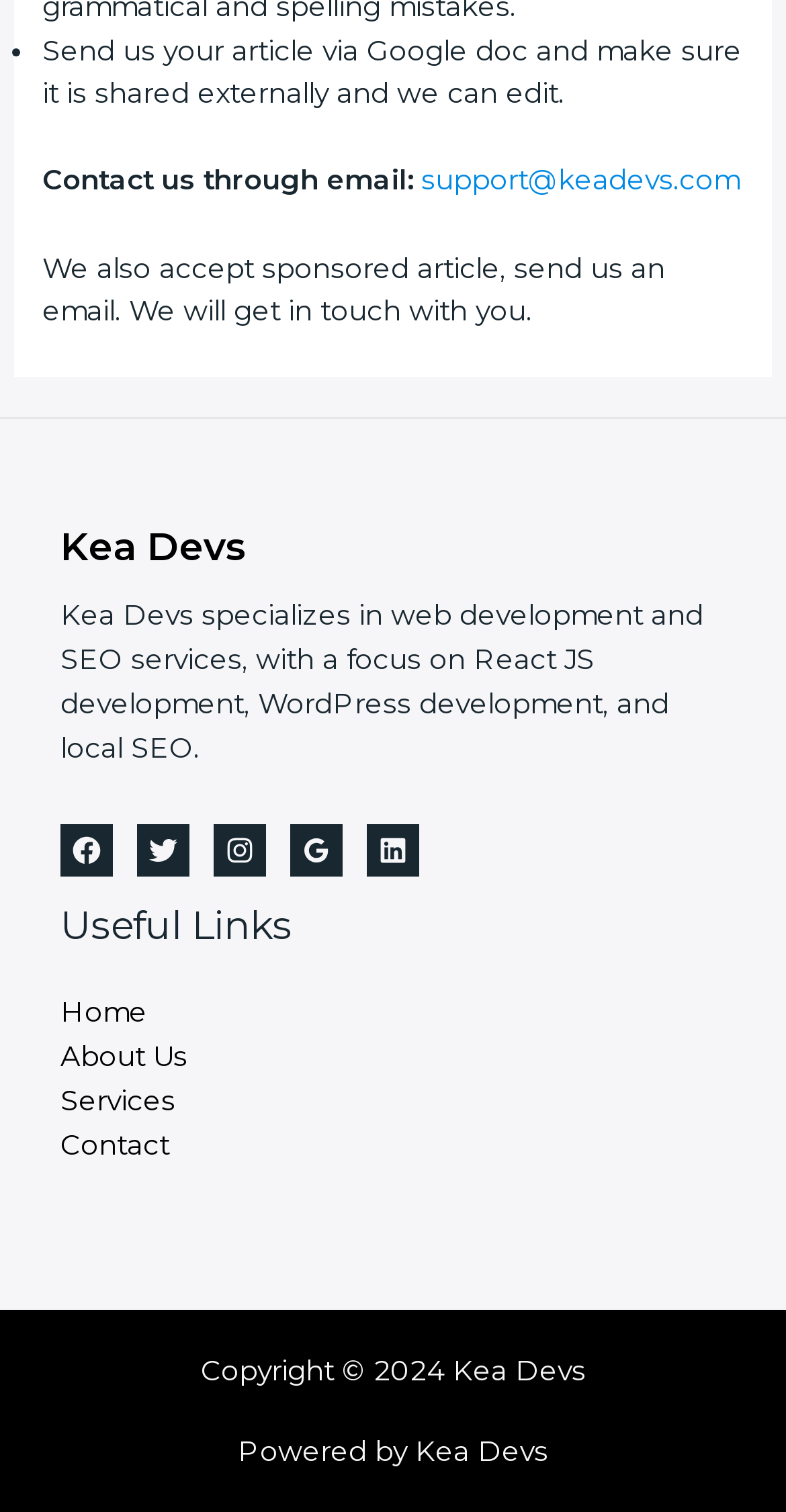What year is the copyright of Kea Devs?
Answer the question with a single word or phrase derived from the image.

2024